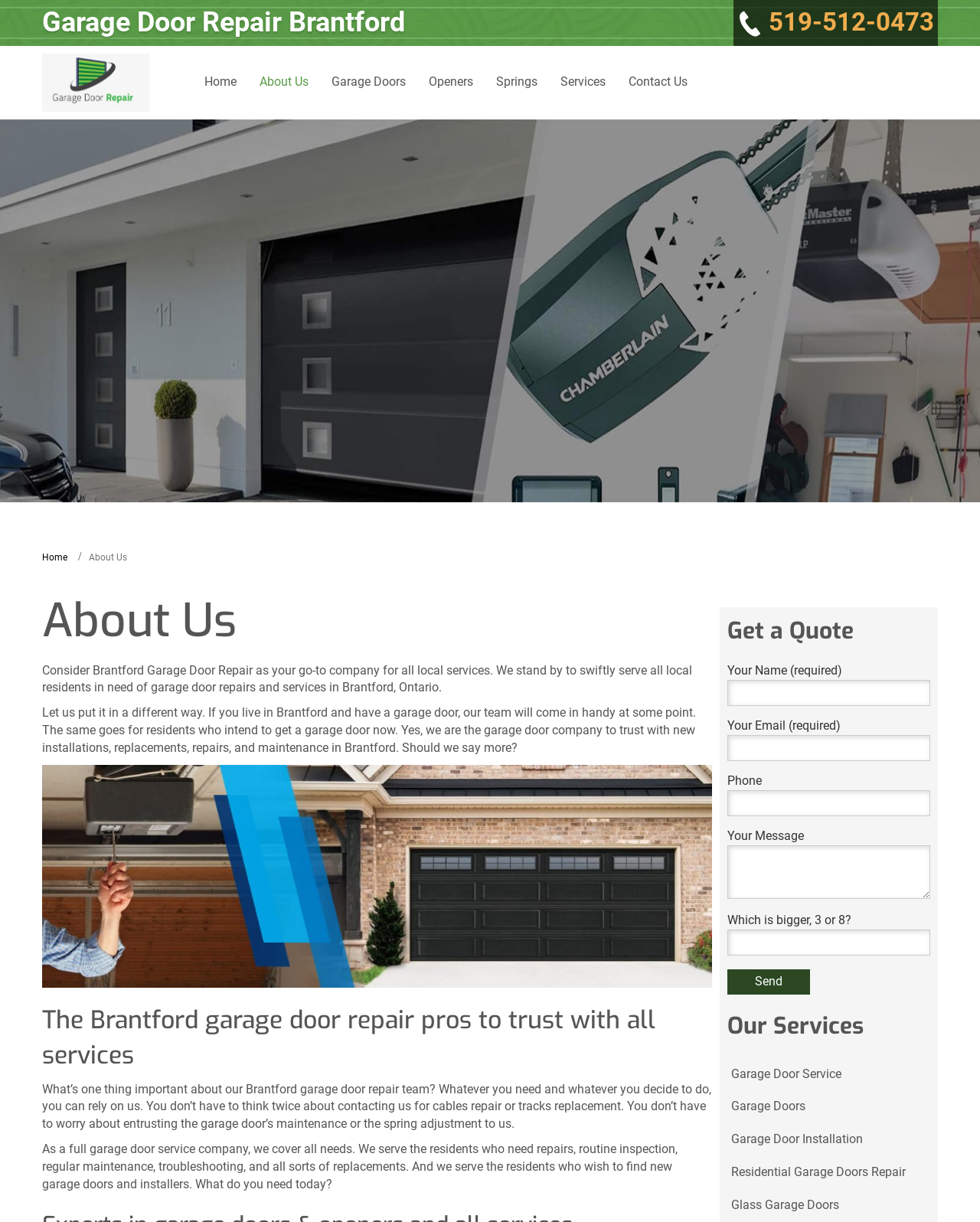Could you find the bounding box coordinates of the clickable area to complete this instruction: "Click the 'Garage Door Service' link"?

[0.734, 0.866, 0.87, 0.892]